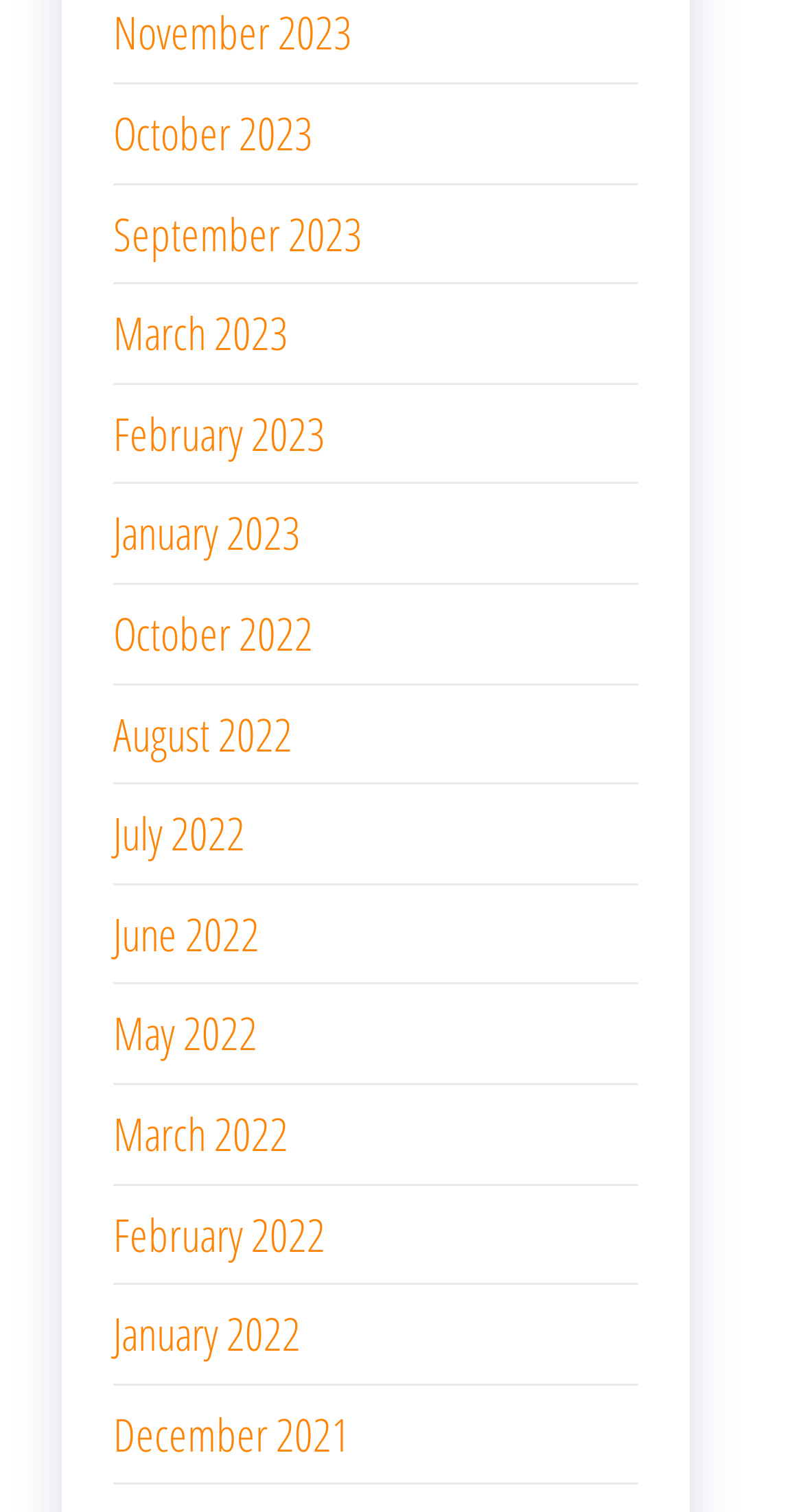Please determine the bounding box coordinates of the element's region to click in order to carry out the following instruction: "View June 2022". The coordinates should be four float numbers between 0 and 1, i.e., [left, top, right, bottom].

[0.141, 0.596, 0.323, 0.637]